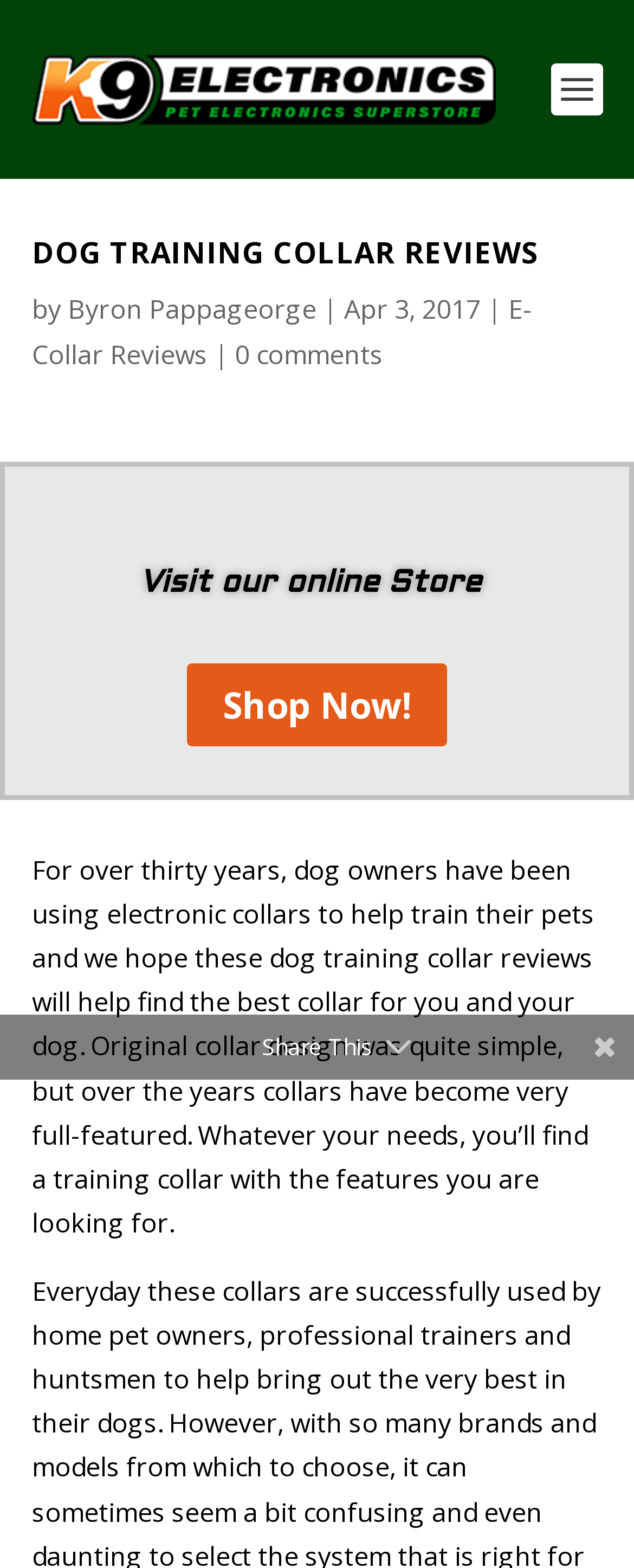Who wrote the article?
Based on the image, respond with a single word or phrase.

Byron Pappageorge